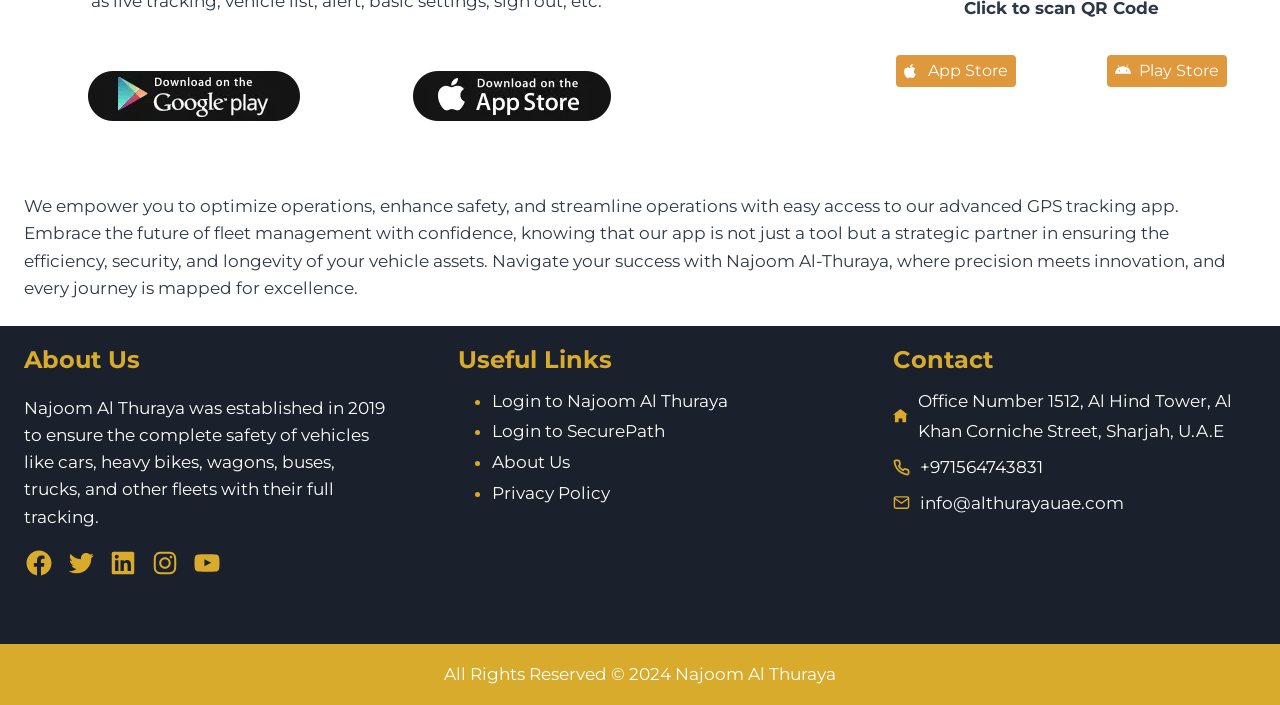Find the bounding box coordinates for the area that should be clicked to accomplish the instruction: "Visit the Play Store".

[0.865, 0.078, 0.958, 0.123]